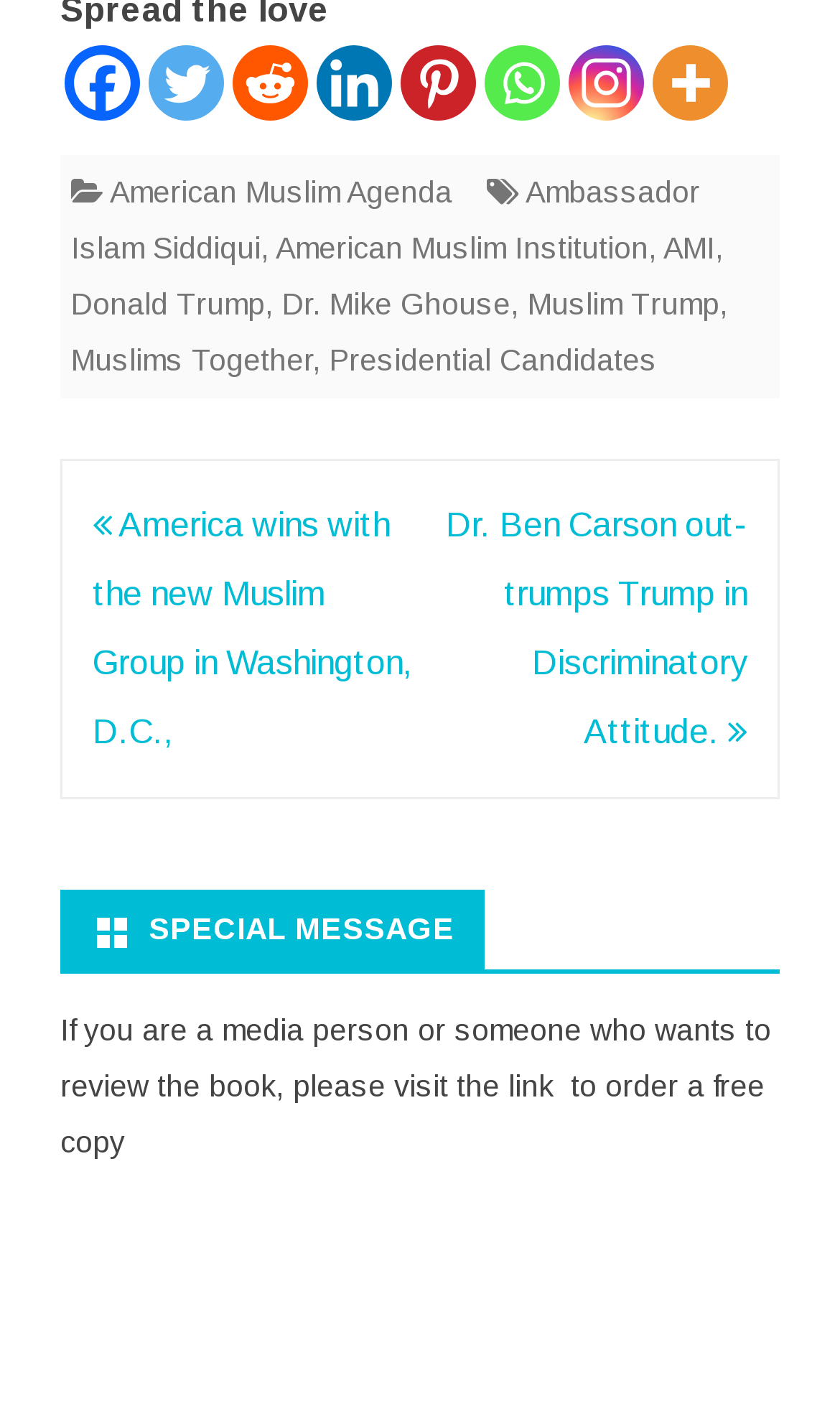Please find the bounding box coordinates in the format (top-left x, top-left y, bottom-right x, bottom-right y) for the given element description. Ensure the coordinates are floating point numbers between 0 and 1. Description: Ambassador Islam Siddiqui

[0.085, 0.124, 0.833, 0.188]